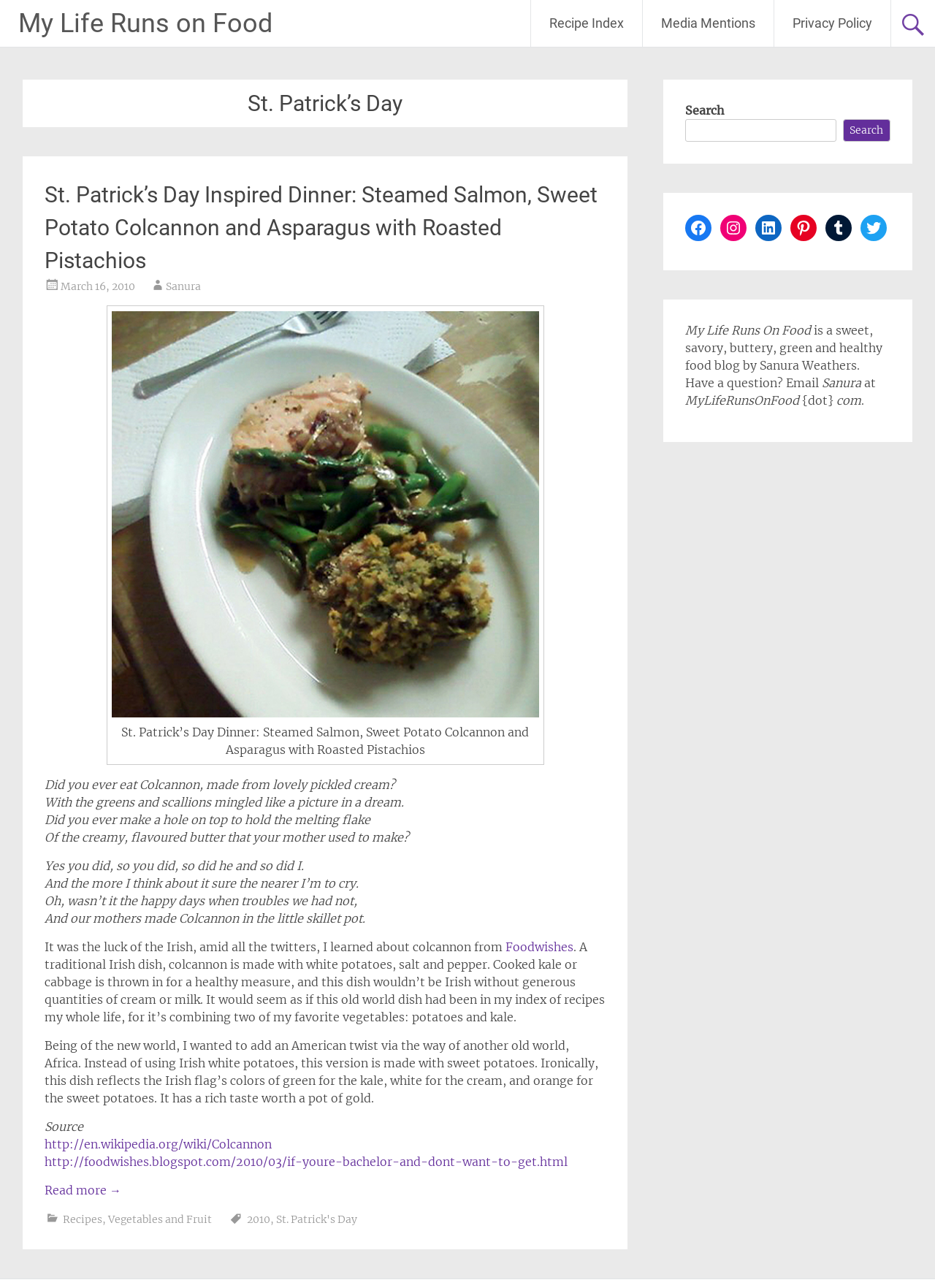Please find the bounding box coordinates of the element's region to be clicked to carry out this instruction: "Read more about St. Patrick's Day Inspired Dinner".

[0.048, 0.918, 0.13, 0.93]